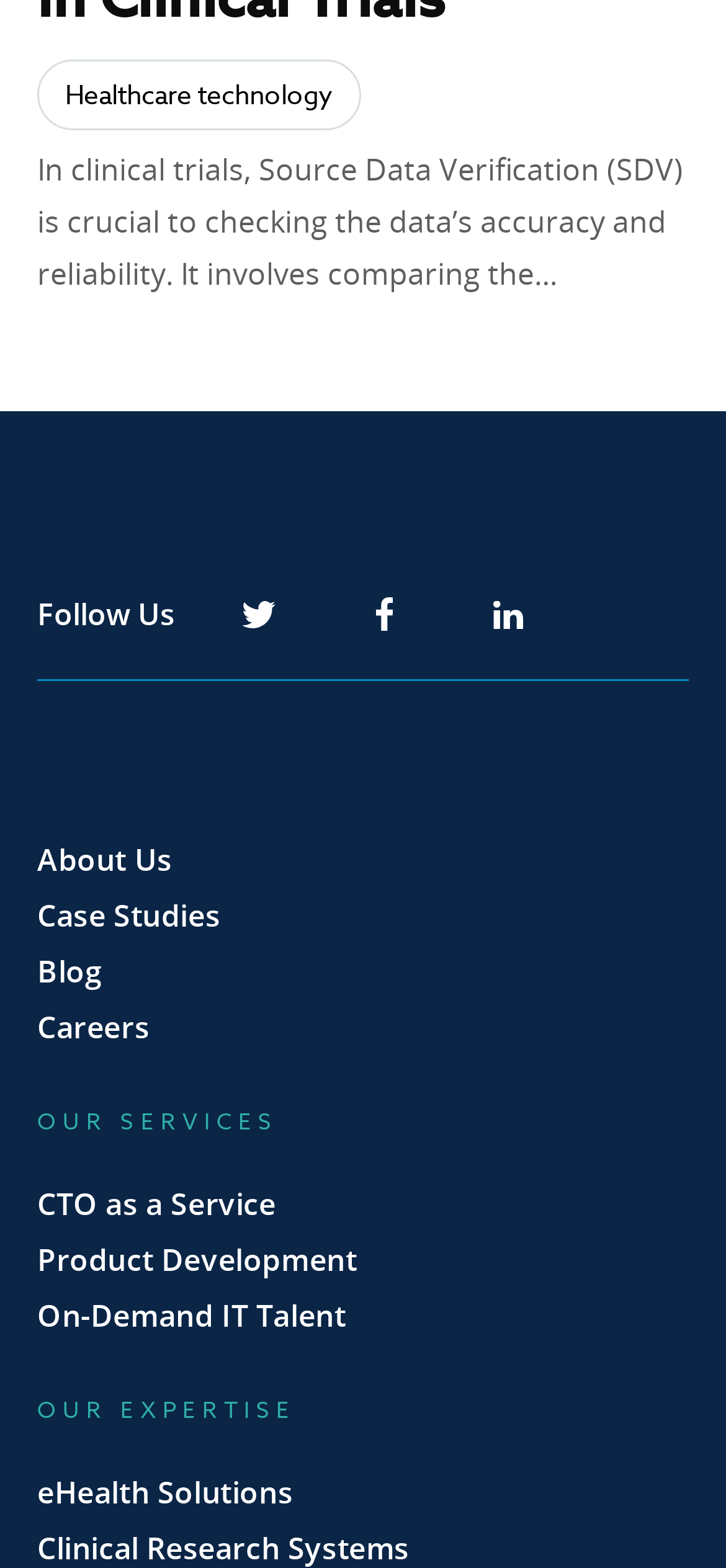Find the bounding box coordinates of the element to click in order to complete this instruction: "Follow us on Twitter". The bounding box coordinates must be four float numbers between 0 and 1, denoted as [left, top, right, bottom].

[0.333, 0.383, 0.379, 0.401]